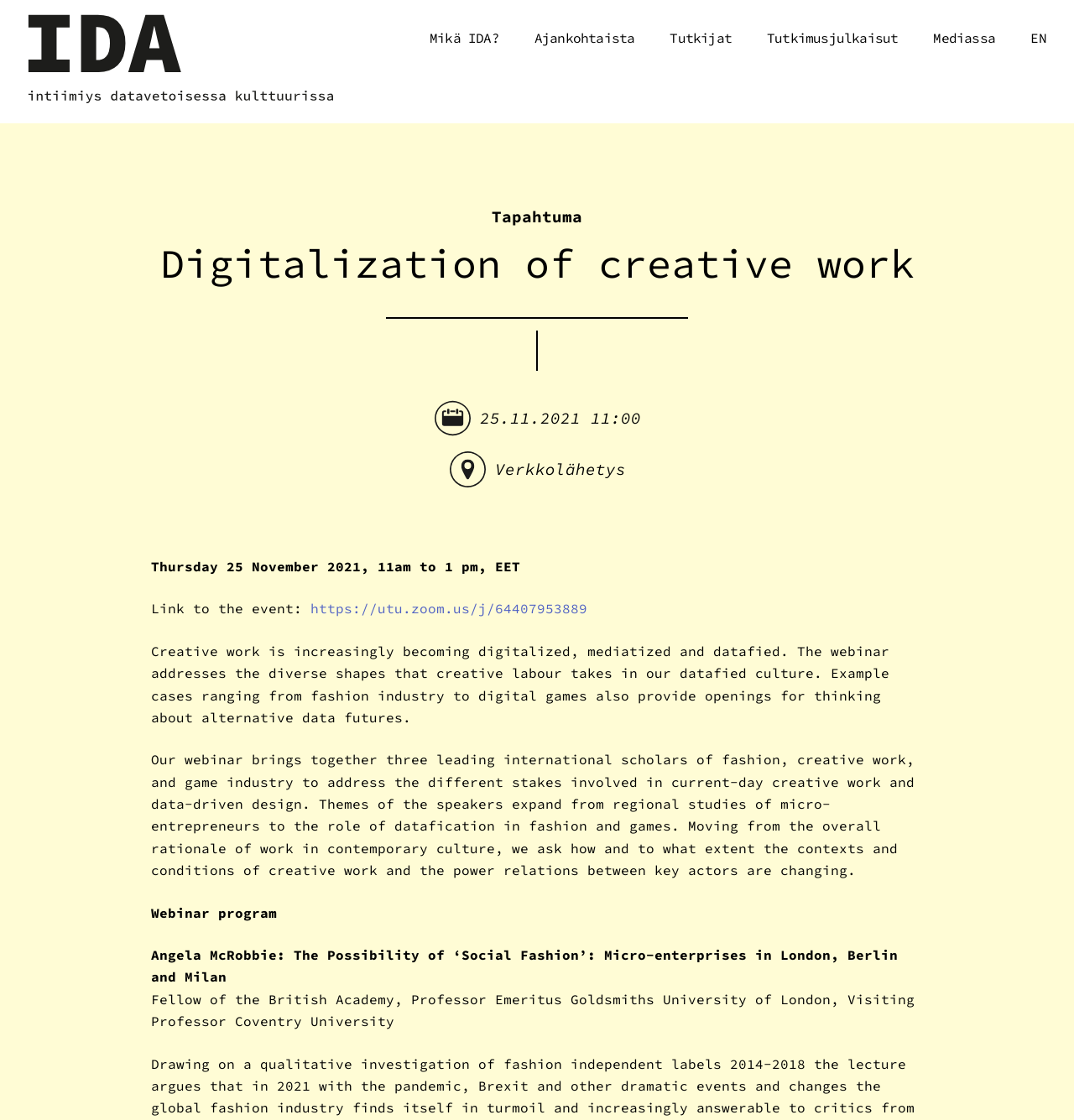Please identify the bounding box coordinates of the element that needs to be clicked to execute the following command: "Learn about the speaker Angela McRobbie". Provide the bounding box using four float numbers between 0 and 1, formatted as [left, top, right, bottom].

[0.141, 0.845, 0.836, 0.88]